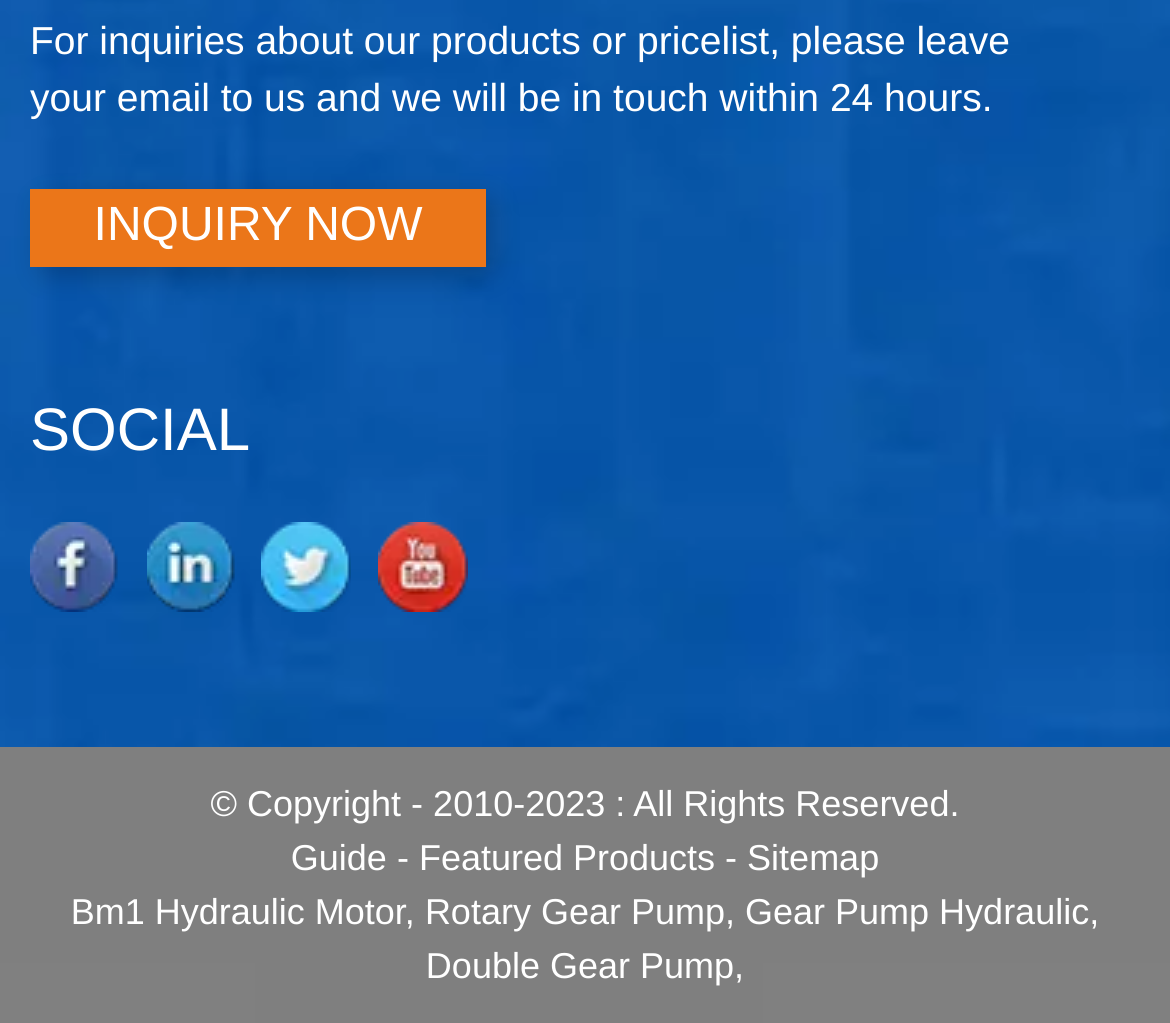Identify the bounding box of the HTML element described here: "Open Menu". Provide the coordinates as four float numbers between 0 and 1: [left, top, right, bottom].

None